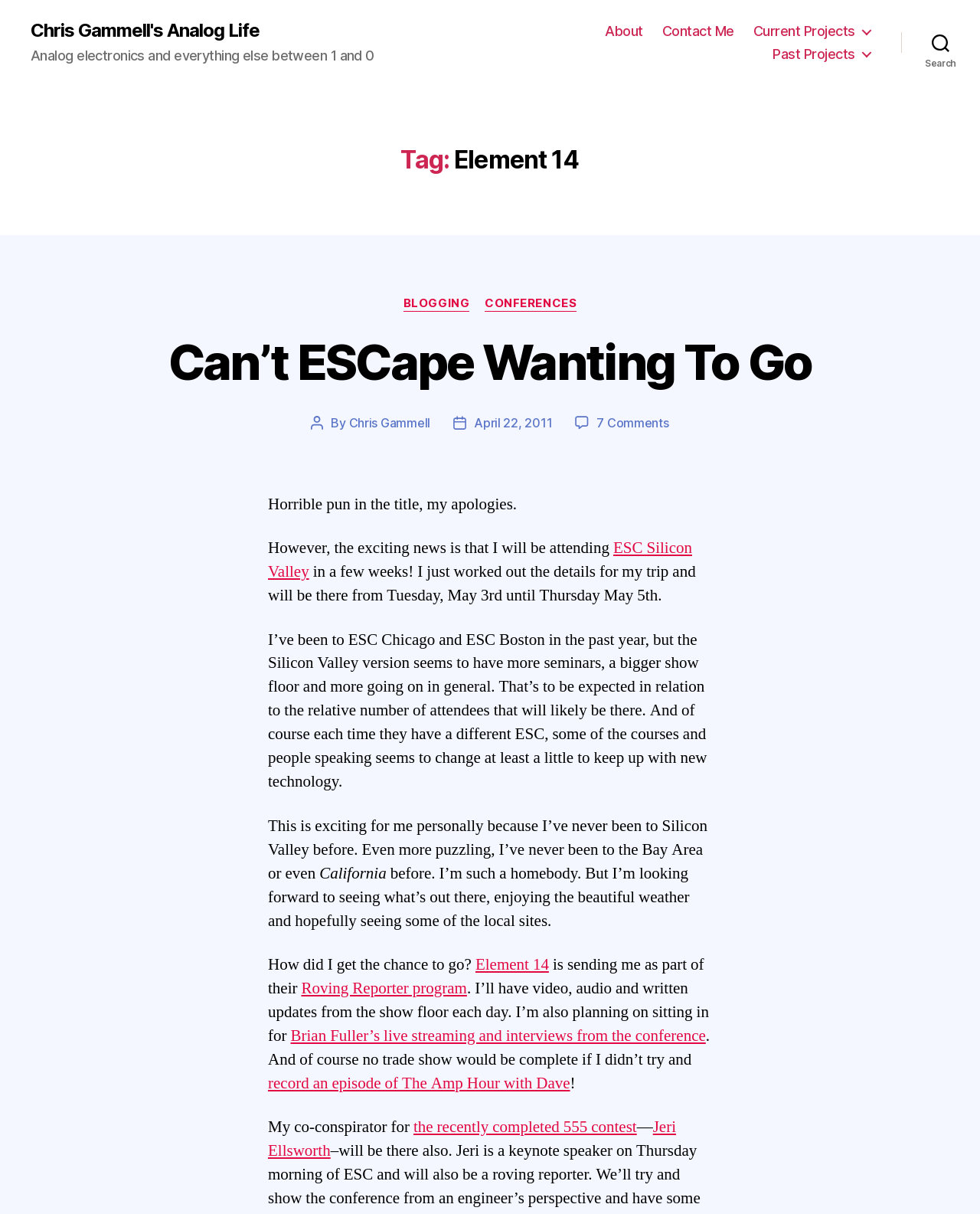Find the UI element described as: "About" and predict its bounding box coordinates. Ensure the coordinates are four float numbers between 0 and 1, [left, top, right, bottom].

[0.618, 0.019, 0.656, 0.032]